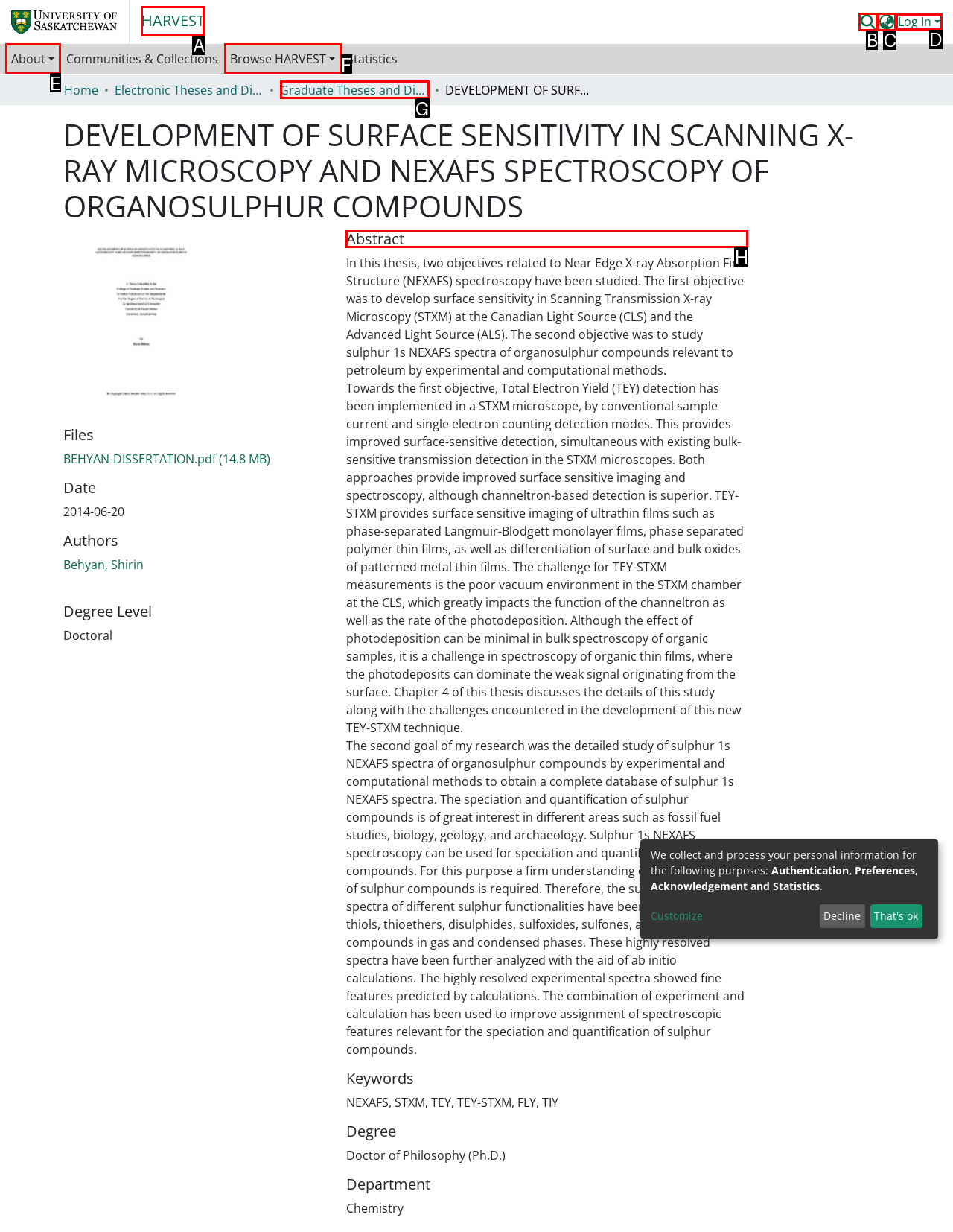Tell me which one HTML element I should click to complete the following task: View the thesis abstract Answer with the option's letter from the given choices directly.

H